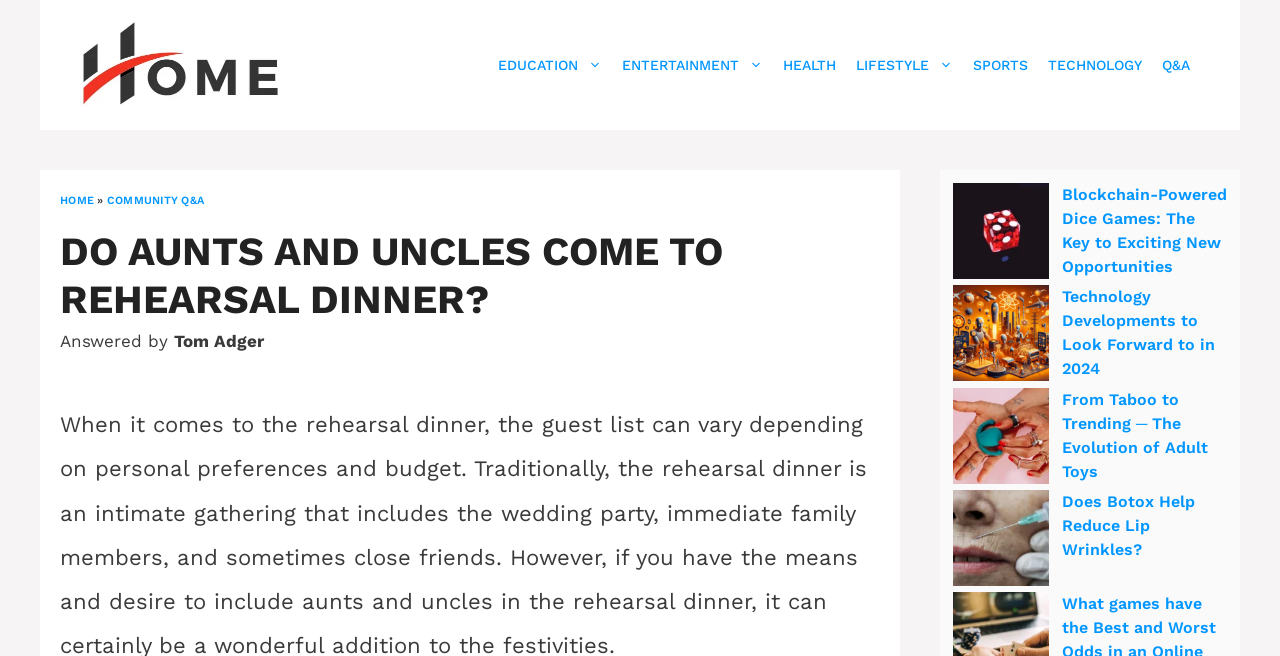Provide a brief response to the question below using one word or phrase:
What is the category of the link 'EDUCATION'?

Primary navigation